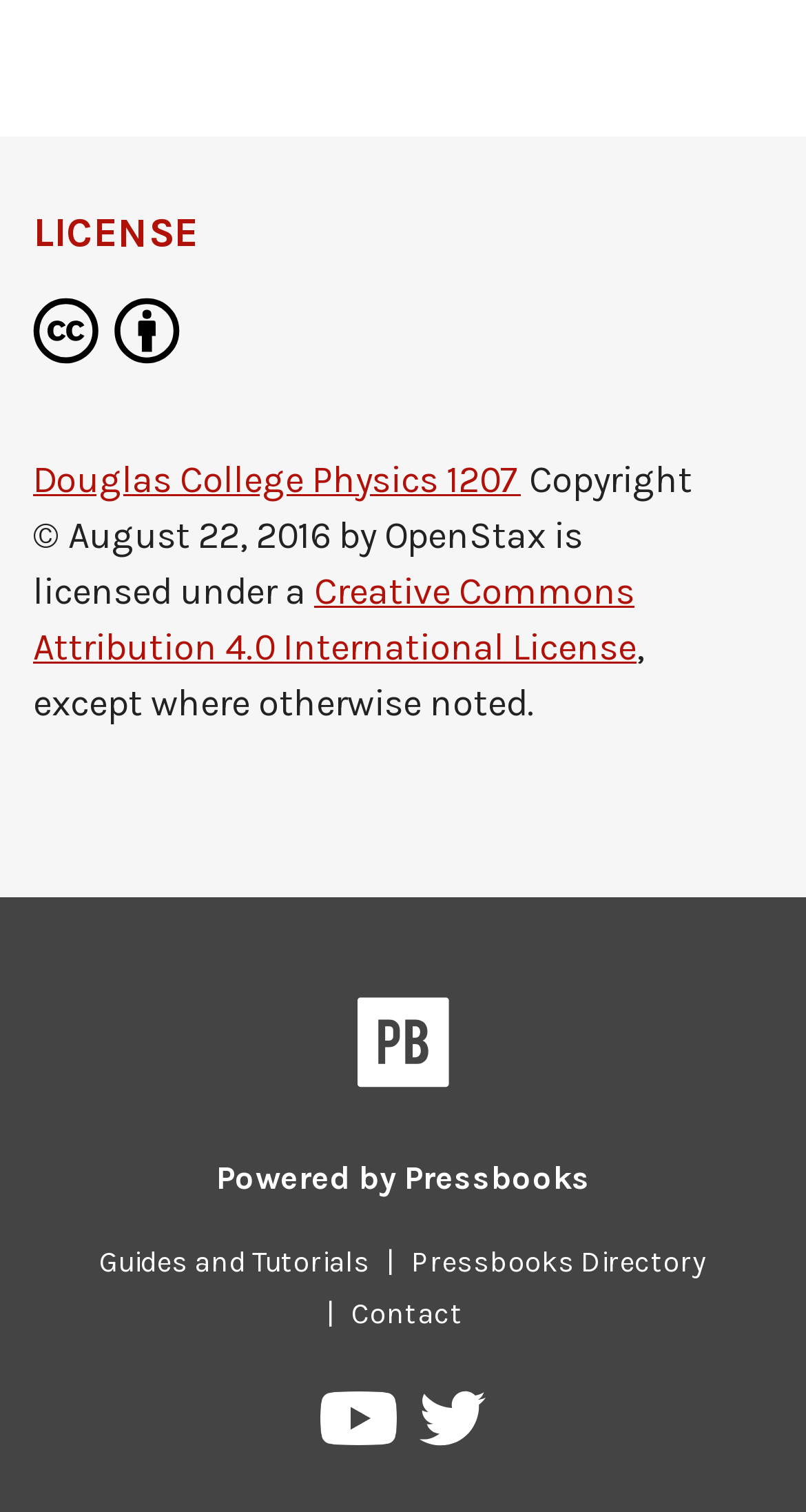Find the bounding box coordinates of the element's region that should be clicked in order to follow the given instruction: "Contact us". The coordinates should consist of four float numbers between 0 and 1, i.e., [left, top, right, bottom].

[0.415, 0.857, 0.595, 0.88]